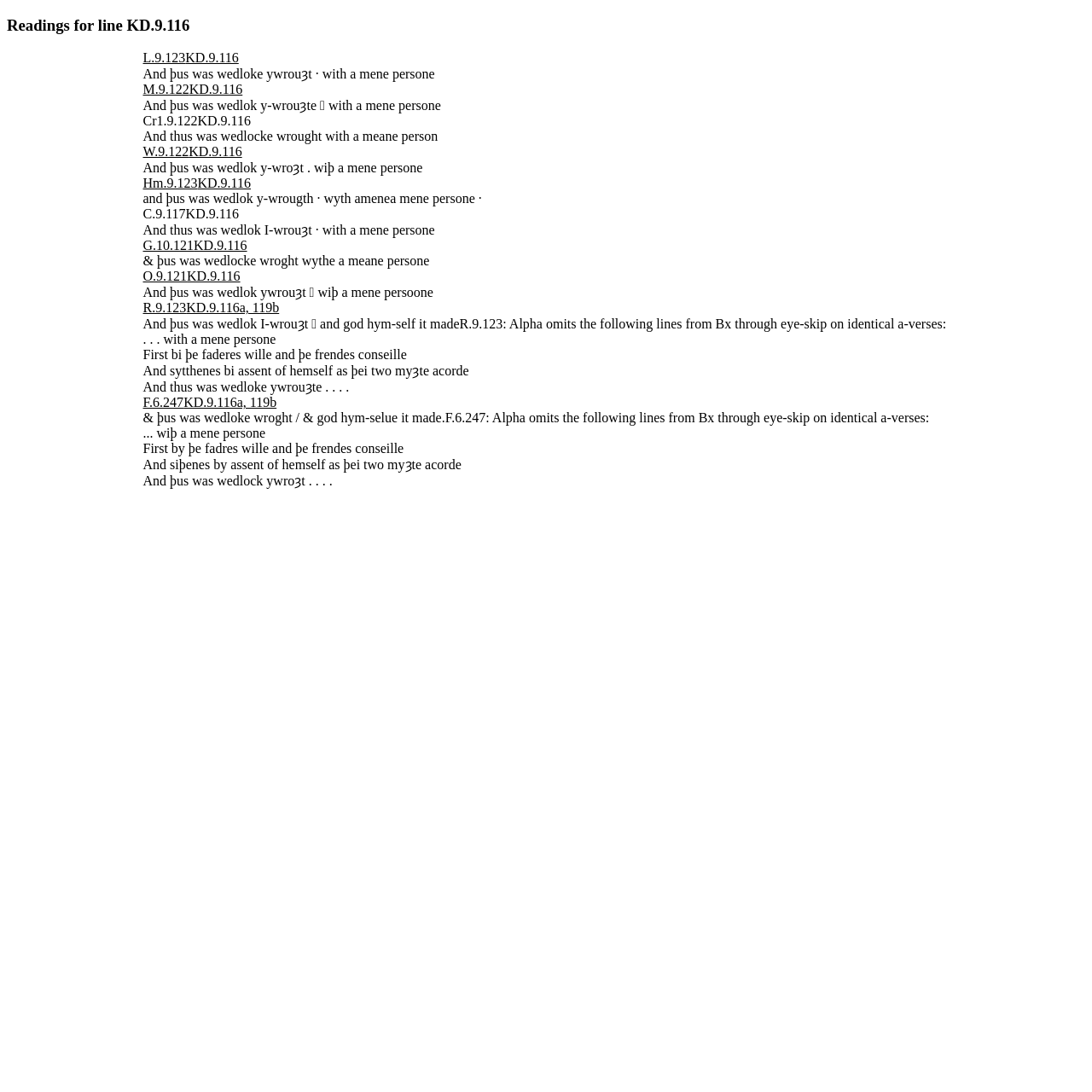Please locate the bounding box coordinates of the region I need to click to follow this instruction: "Click on the link 'G.10.121KD.9.116'".

[0.131, 0.218, 0.226, 0.232]